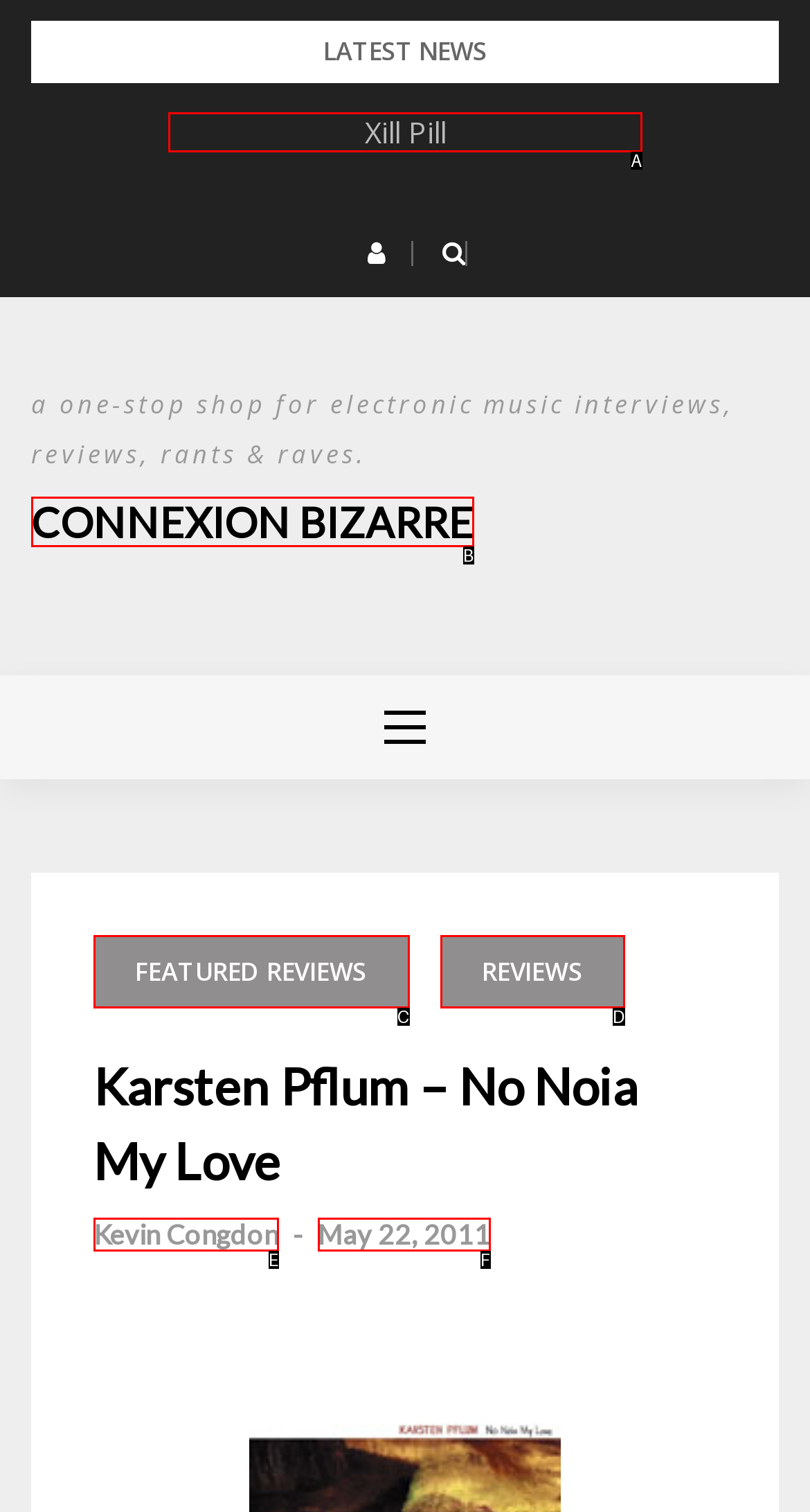Which option is described as follows: May 22, 2011May 26, 2011
Answer with the letter of the matching option directly.

F